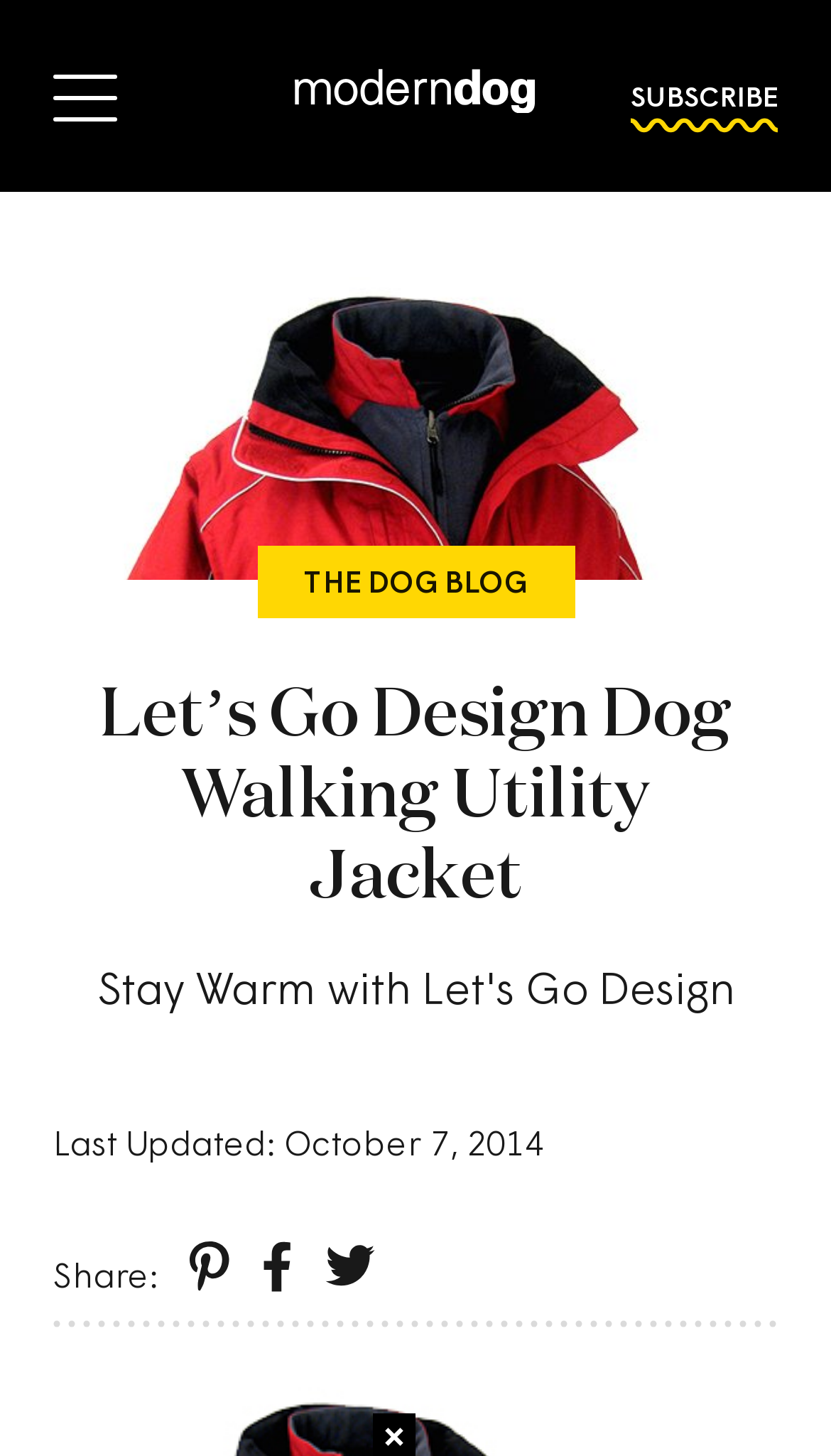Please determine and provide the text content of the webpage's heading.

Let’s Go Design Dog Walking Utility Jacket